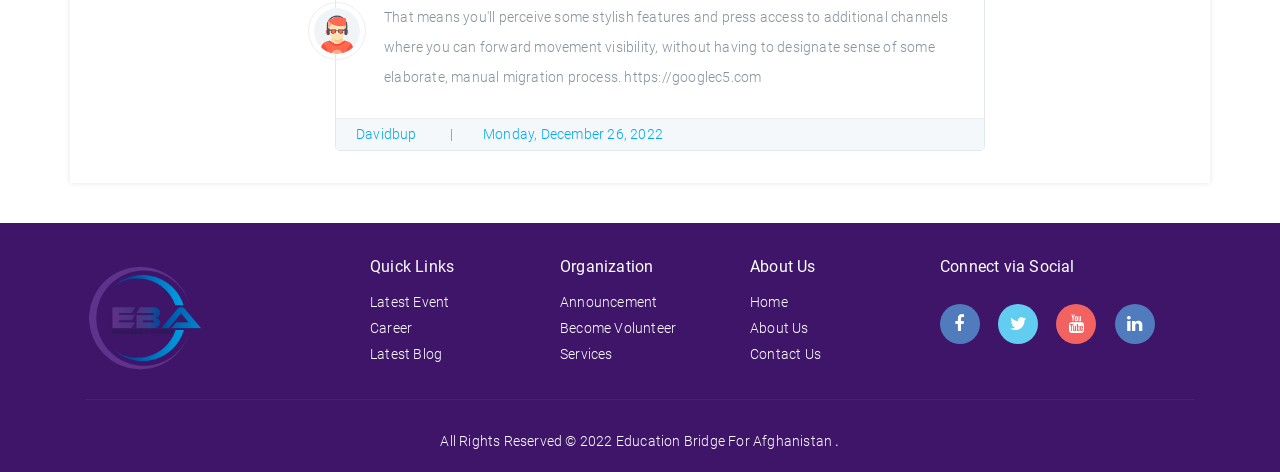What are the quick links provided?
Provide an in-depth and detailed answer to the question.

The quick links are provided under the 'Quick Links' heading, which is located in the middle-left section of the webpage. The links are 'Latest Event', 'Career', and 'Latest Blog'.